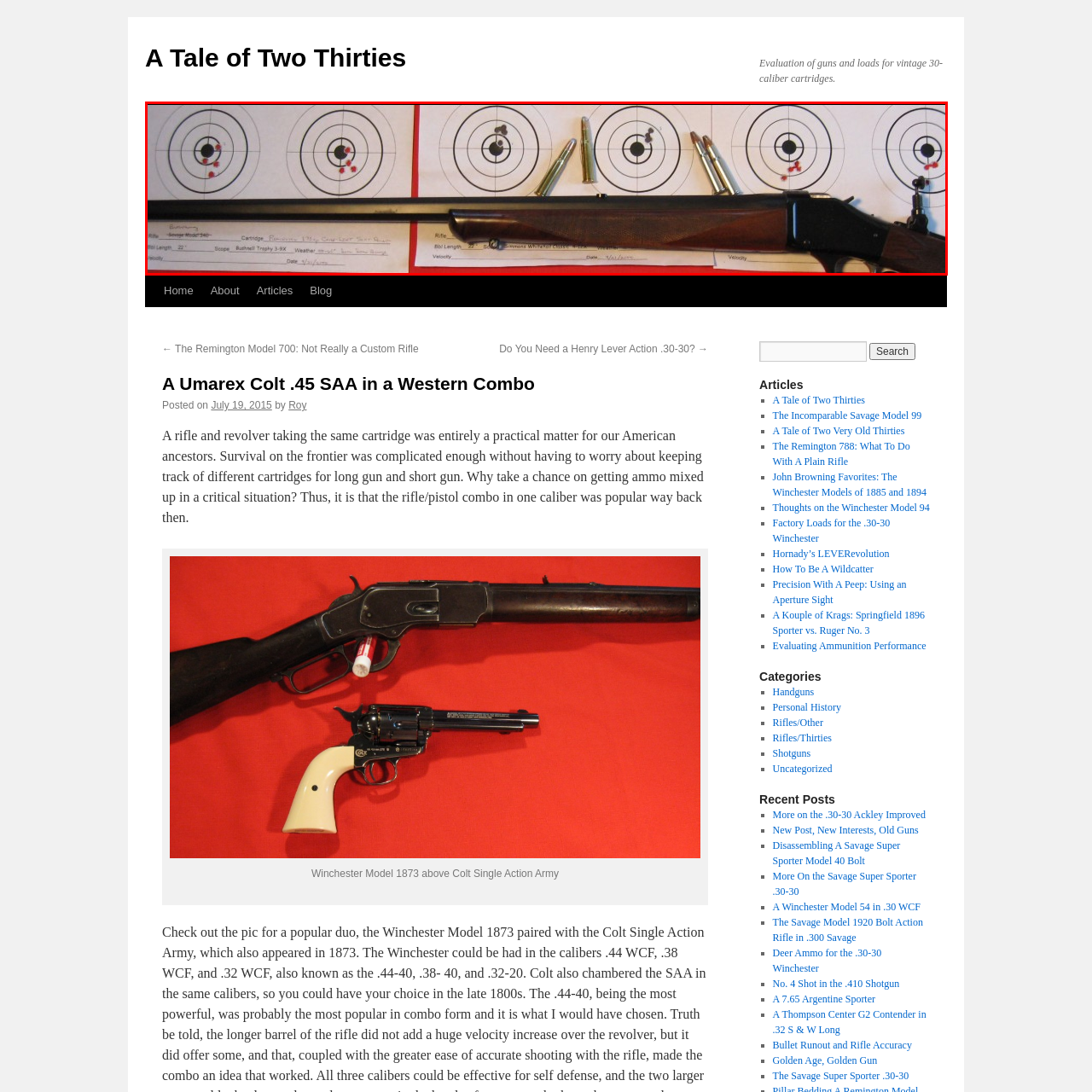What information is documented below the targets?
Look at the image within the red bounding box and provide a single word or phrase as an answer.

Shooting data